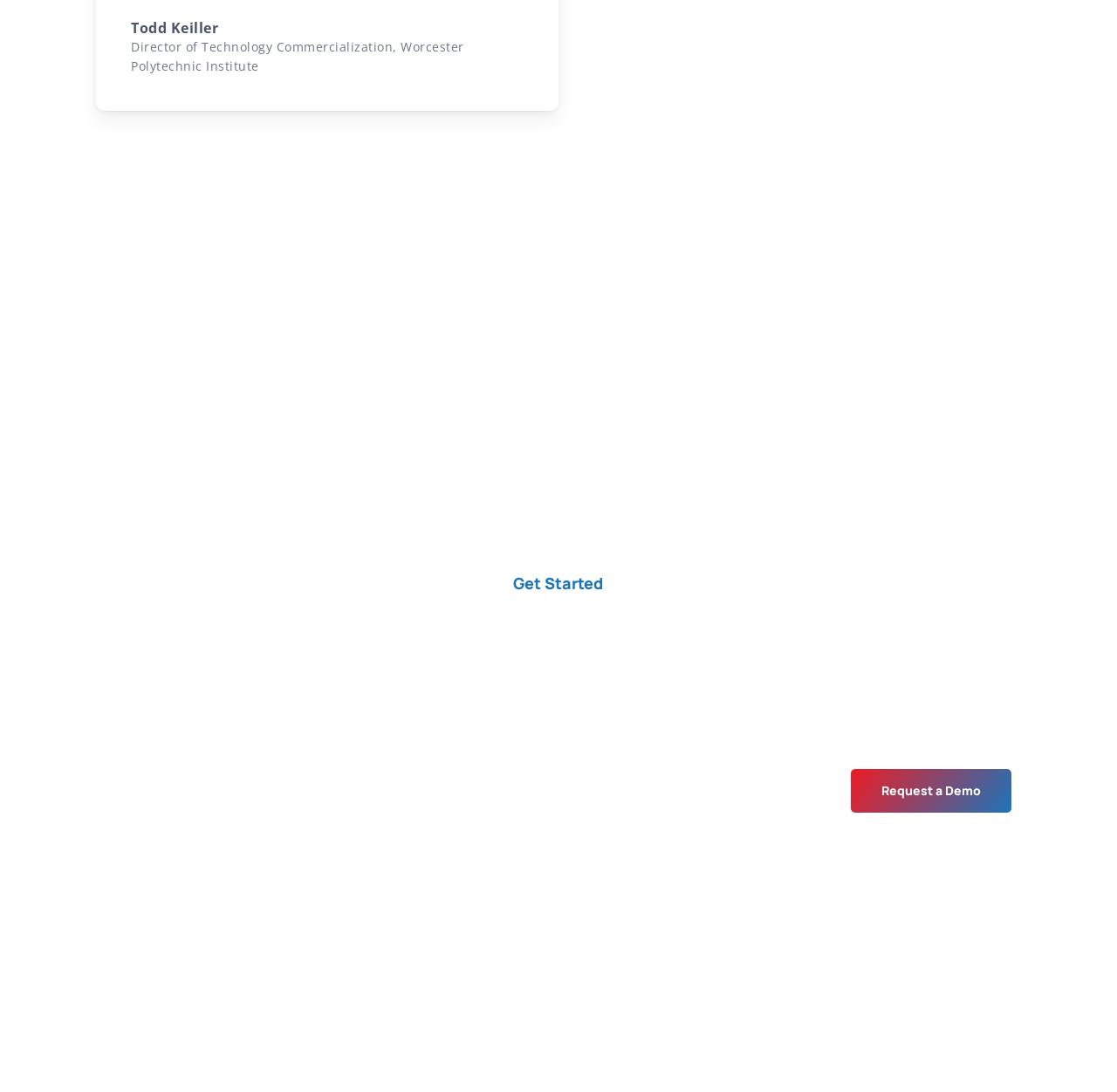Refer to the image and provide an in-depth answer to the question:
What is the name of the person mentioned?

The name 'Todd Keiller' is mentioned at the top of the webpage, along with his title 'Director of Technology Commercialization, Worcester Polytechnic Institute'.